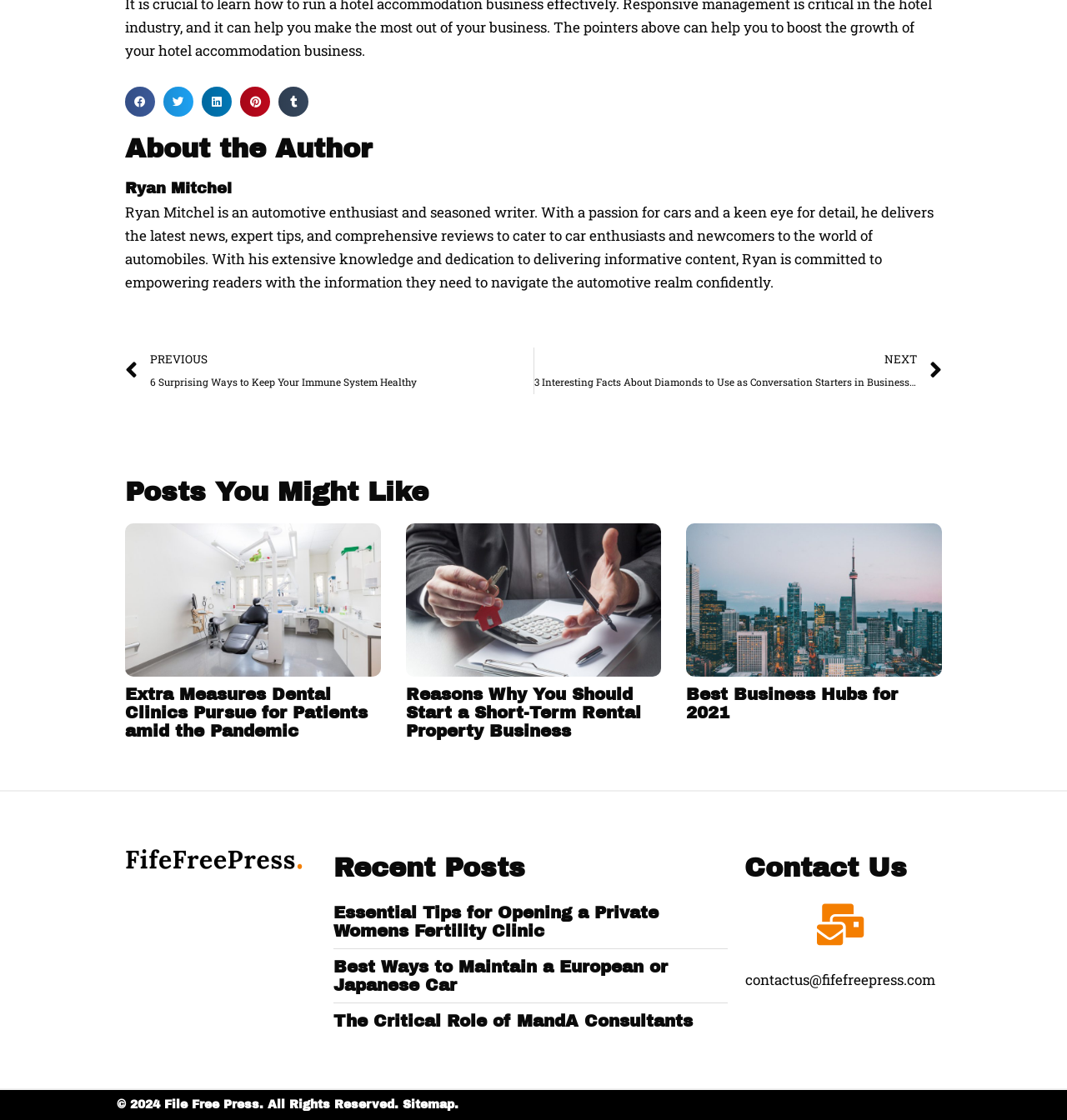Specify the bounding box coordinates of the region I need to click to perform the following instruction: "Share on facebook". The coordinates must be four float numbers in the range of 0 to 1, i.e., [left, top, right, bottom].

[0.117, 0.078, 0.145, 0.105]